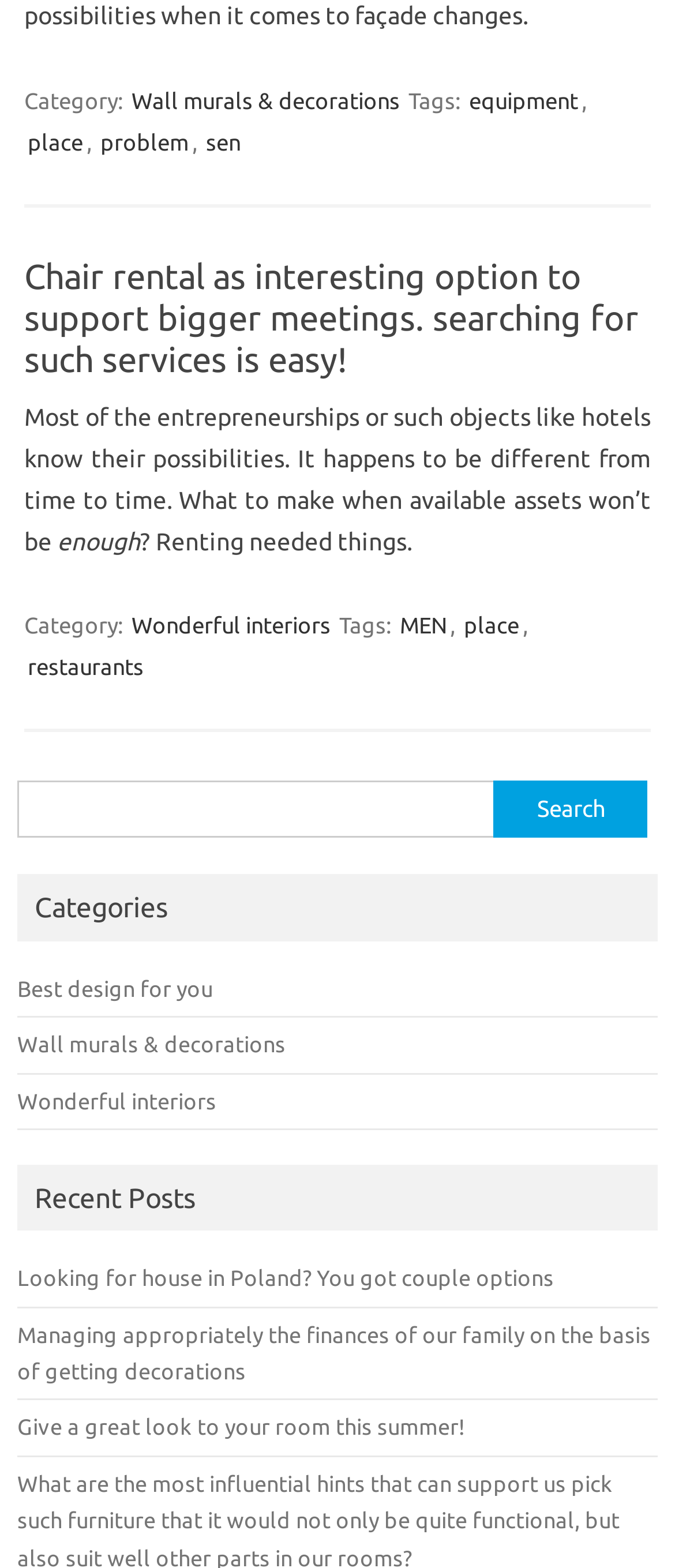Answer the following query with a single word or phrase:
What is the category of the article?

Wall murals & decorations